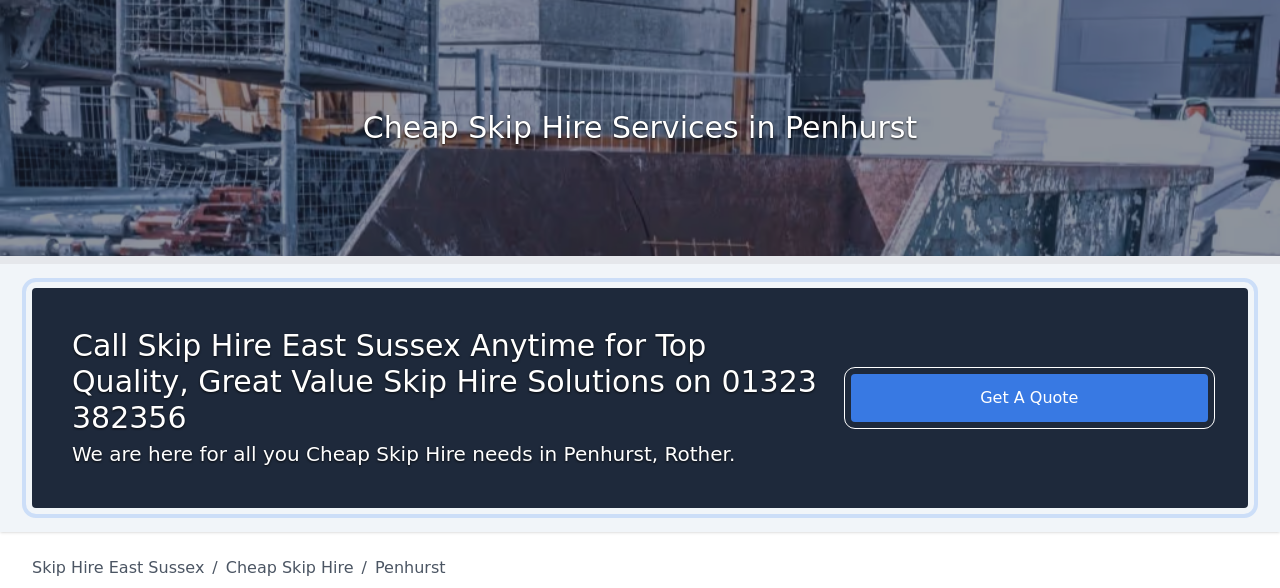What is the purpose of the 'Get A Quote' button?
Carefully examine the image and provide a detailed answer to the question.

The 'Get A Quote' button is a call-to-action that invites users to take the next step in securing their waste disposal solutions, indicating that it is a way for customers to initiate the process of obtaining a quote for their skip hire needs.